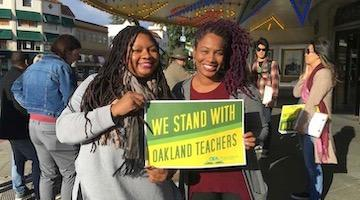Summarize the image with a detailed caption.

The image depicts two women proudly holding a sign that reads "WE STAND WITH OAKLAND TEACHERS." Their expressions convey solidarity and determination, indicating their support for the educators in Oakland. They are standing outdoors in a busy area, likely during a rally or protest, with a marquee from a nearby building in the background. The scene captures a moment of community action, highlighting the grassroots effort to advocate for better conditions and support for teachers in Oakland.